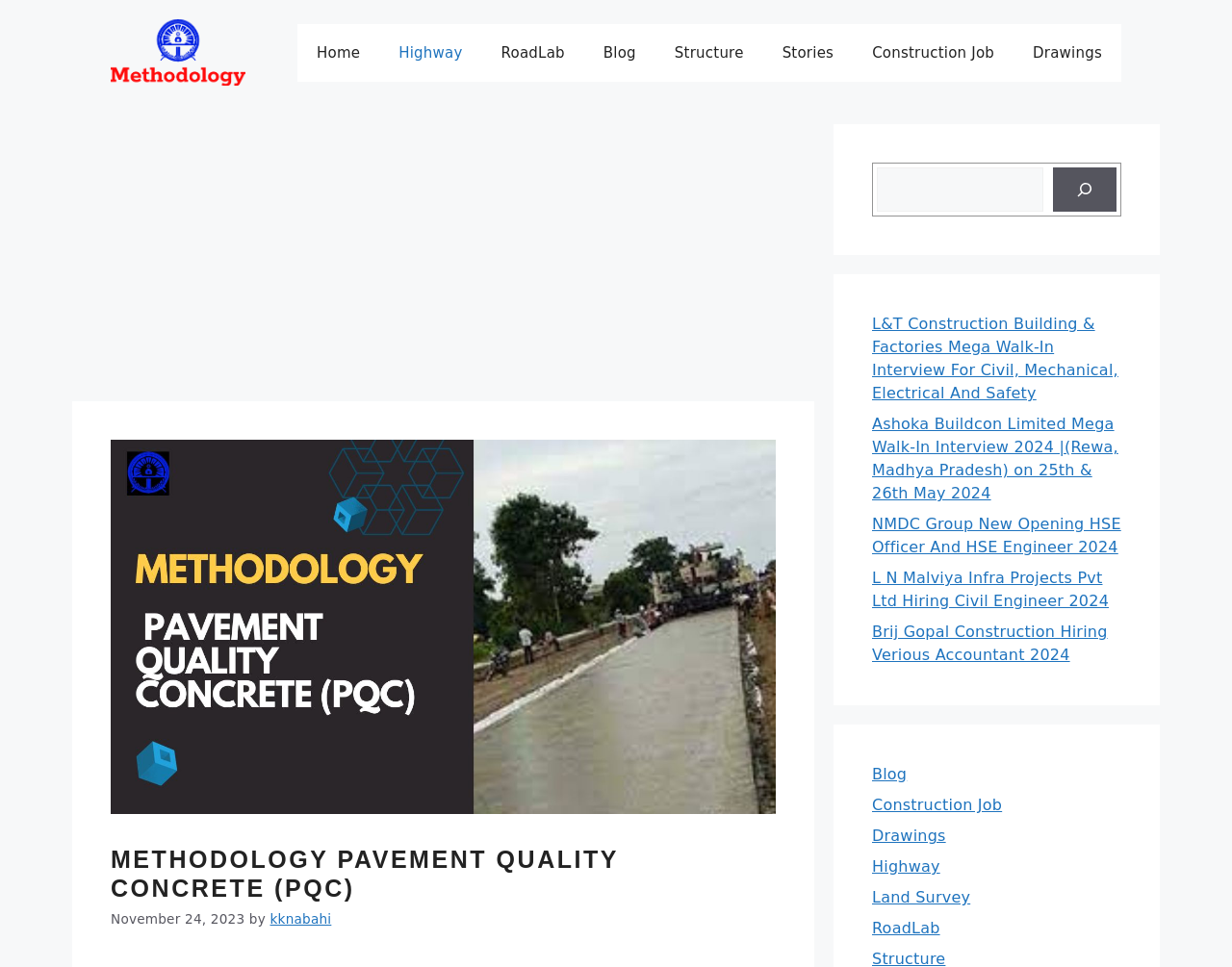What is the current date?
Analyze the image and provide a thorough answer to the question.

The question is asking for the current date, which can be found in the time element at the top of the webpage. The time element has a text content of 'November 24, 2023', which is the answer to this question.